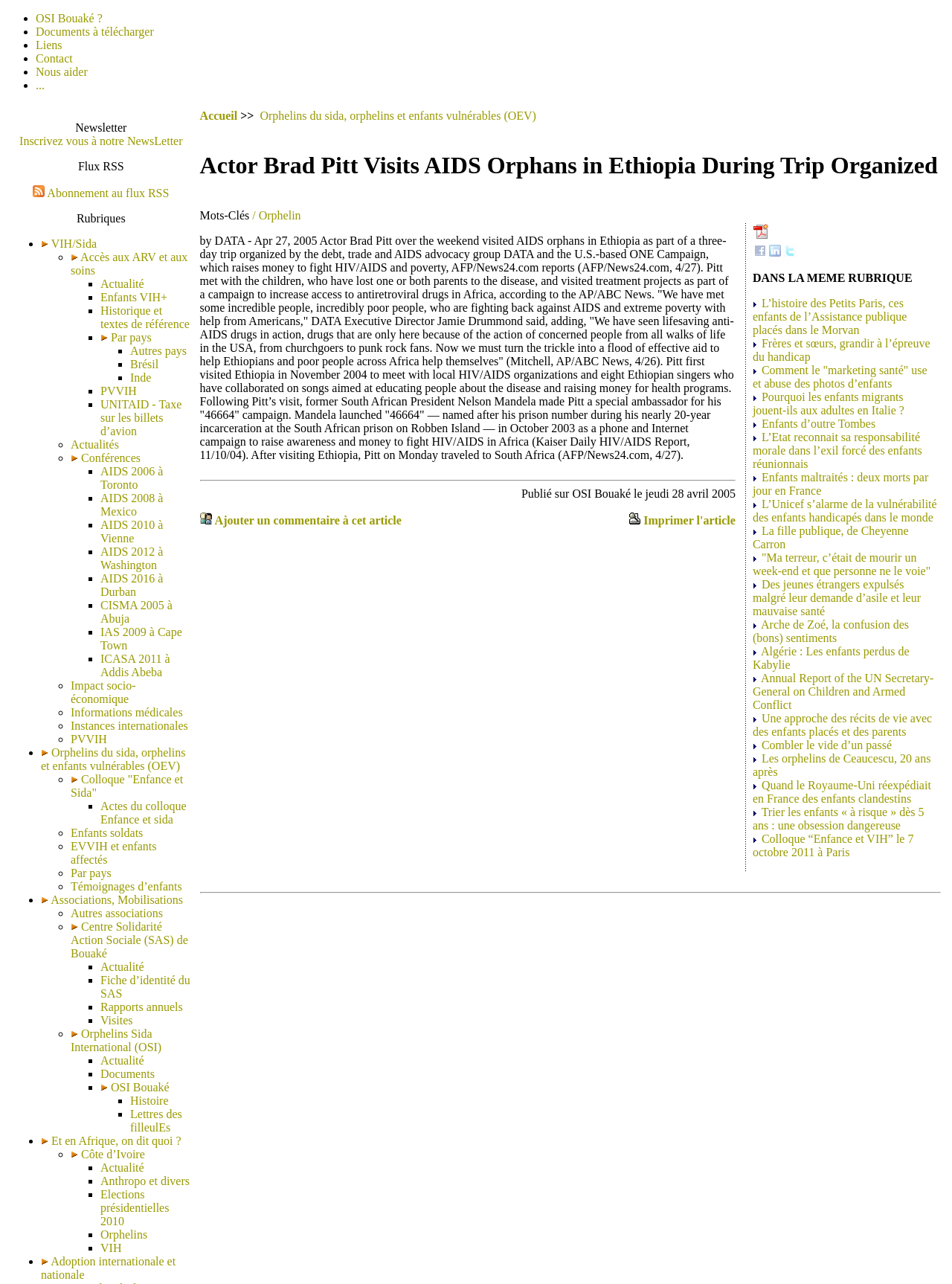Specify the bounding box coordinates for the region that must be clicked to perform the given instruction: "Subscribe to the newsletter".

[0.02, 0.105, 0.192, 0.115]